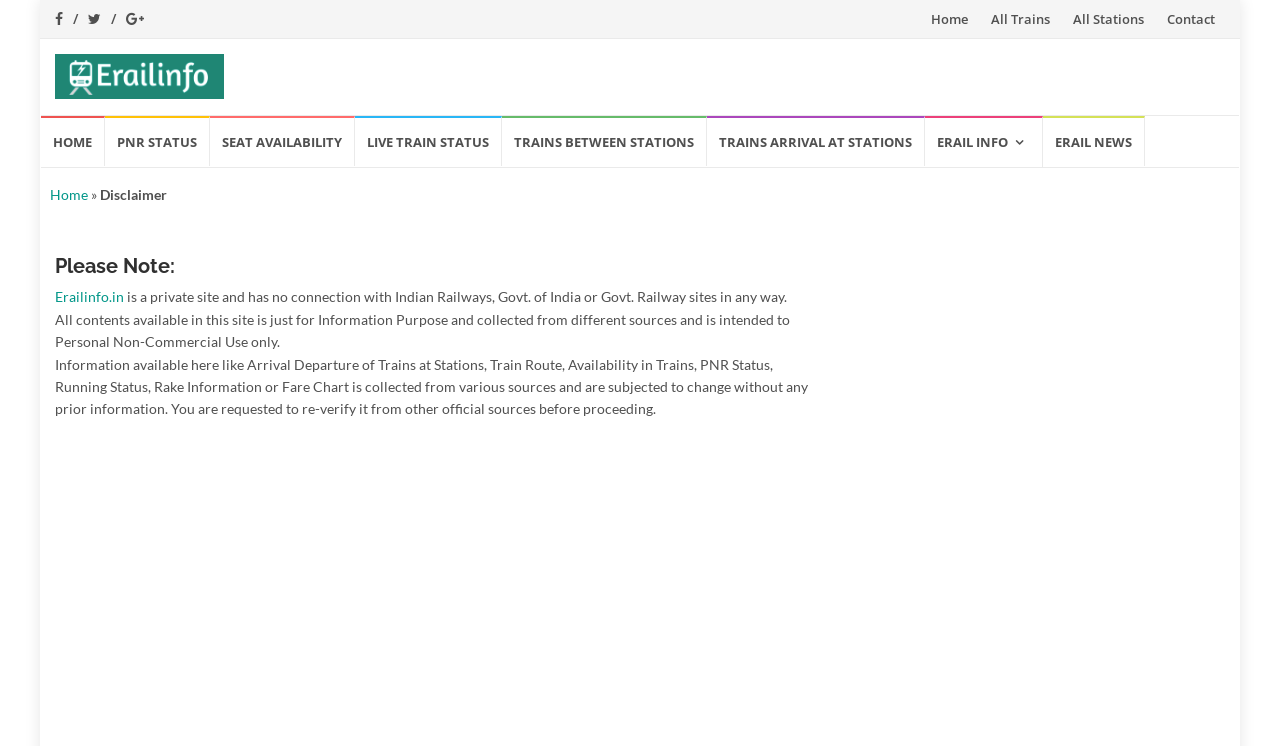What is the name of the website?
Refer to the image and provide a one-word or short phrase answer.

ErailInfo